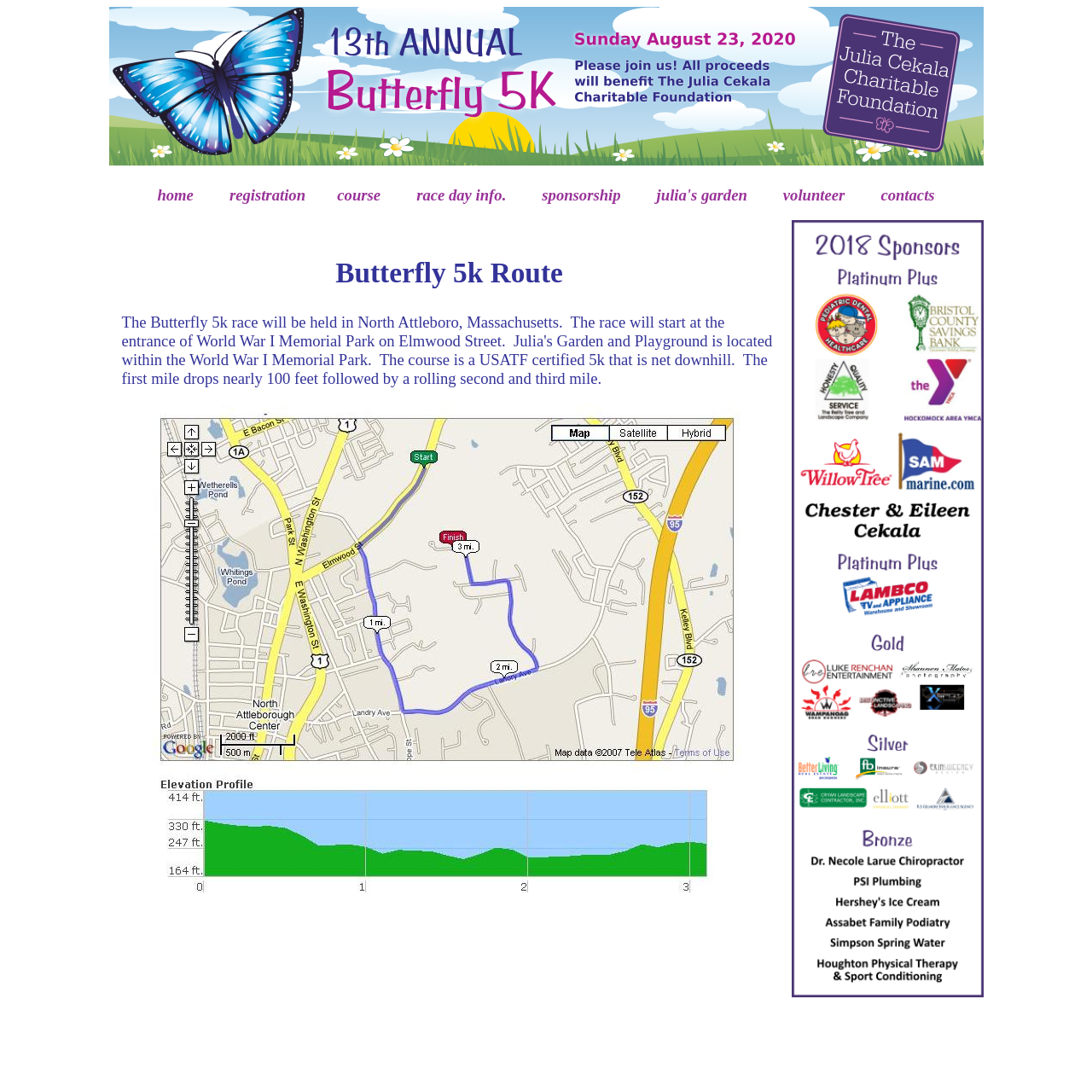Can you determine the bounding box coordinates of the area that needs to be clicked to fulfill the following instruction: "view course information"?

[0.309, 0.17, 0.349, 0.186]